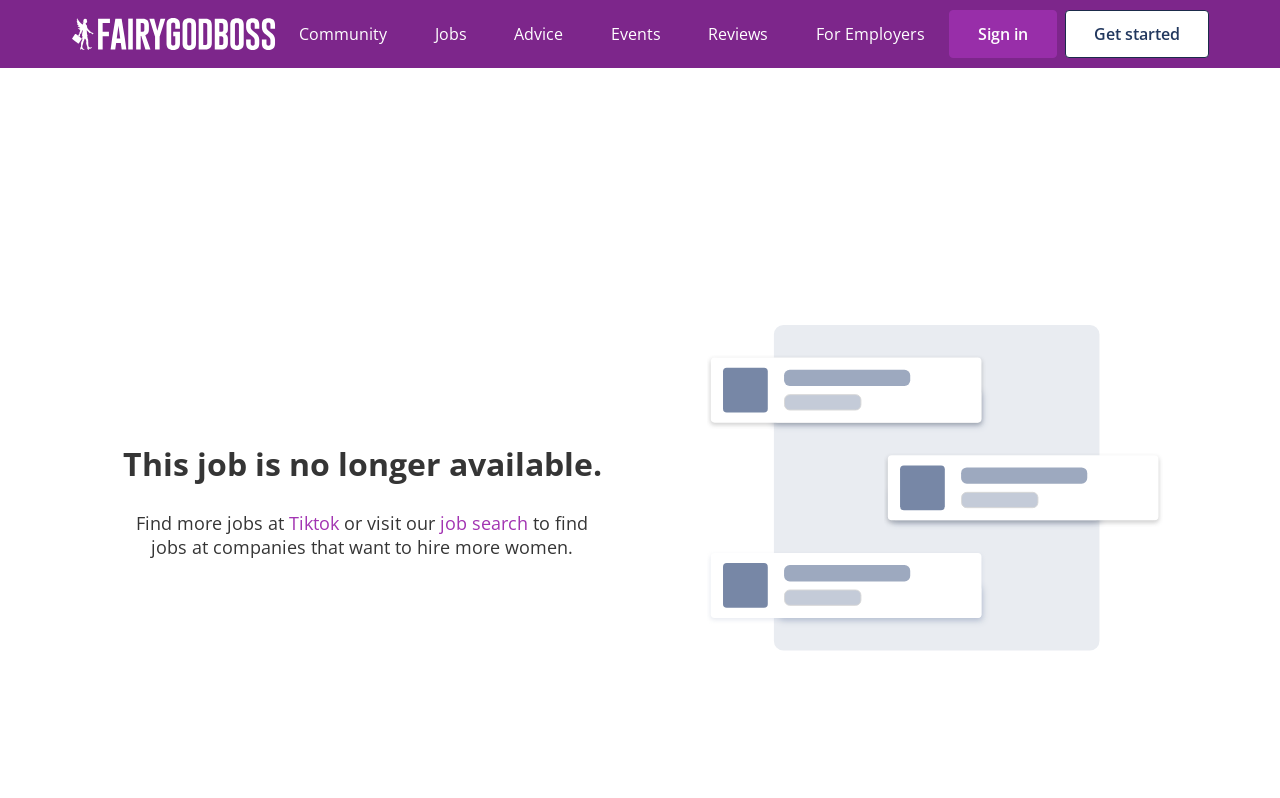Select the bounding box coordinates of the element I need to click to carry out the following instruction: "Explore jobs at Tiktok".

[0.226, 0.64, 0.269, 0.67]